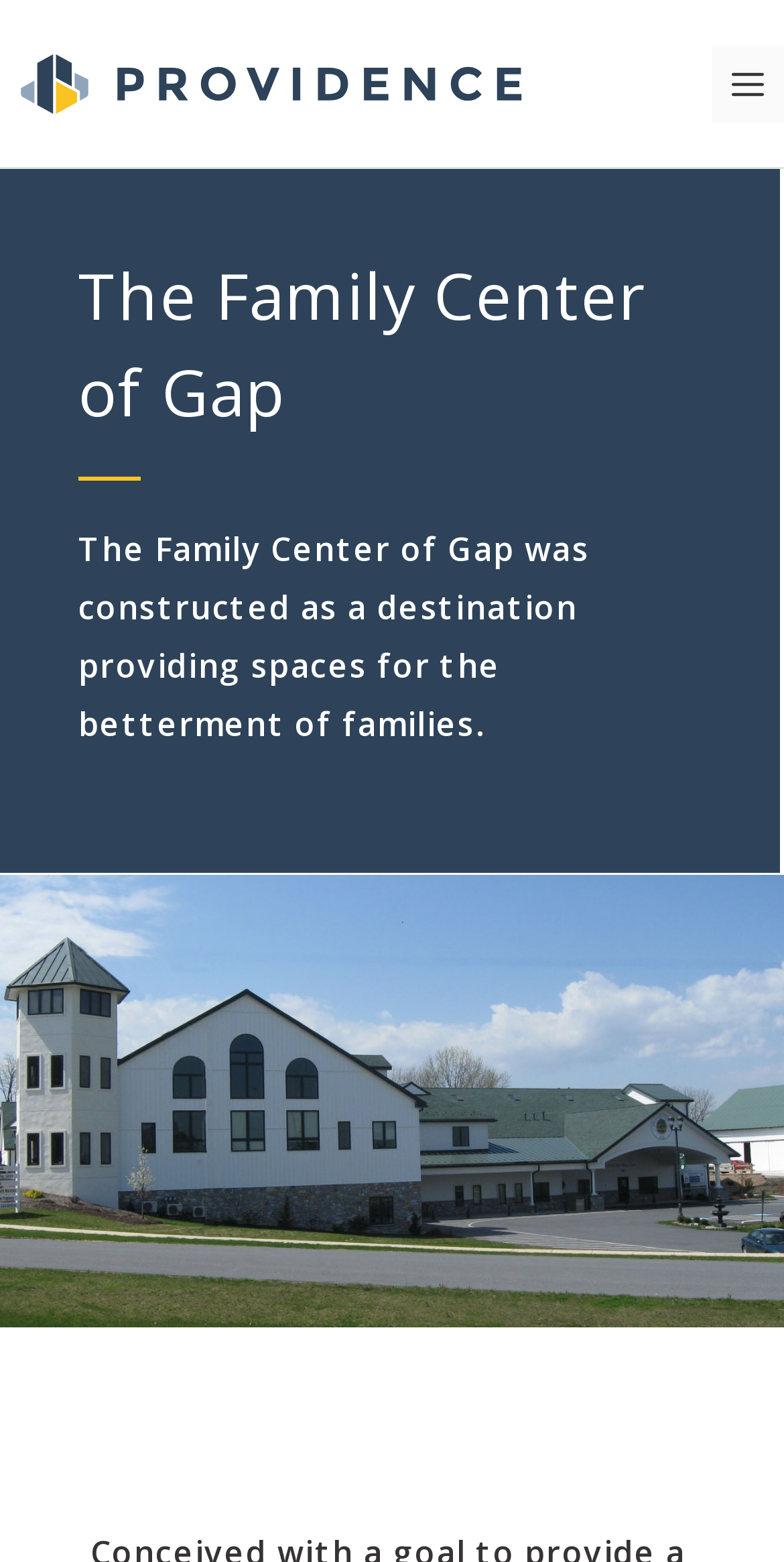Locate the bounding box coordinates of the UI element described by: "alt="Providence Engineering"". Provide the coordinates as four float numbers between 0 and 1, formatted as [left, top, right, bottom].

[0.025, 0.037, 0.666, 0.066]